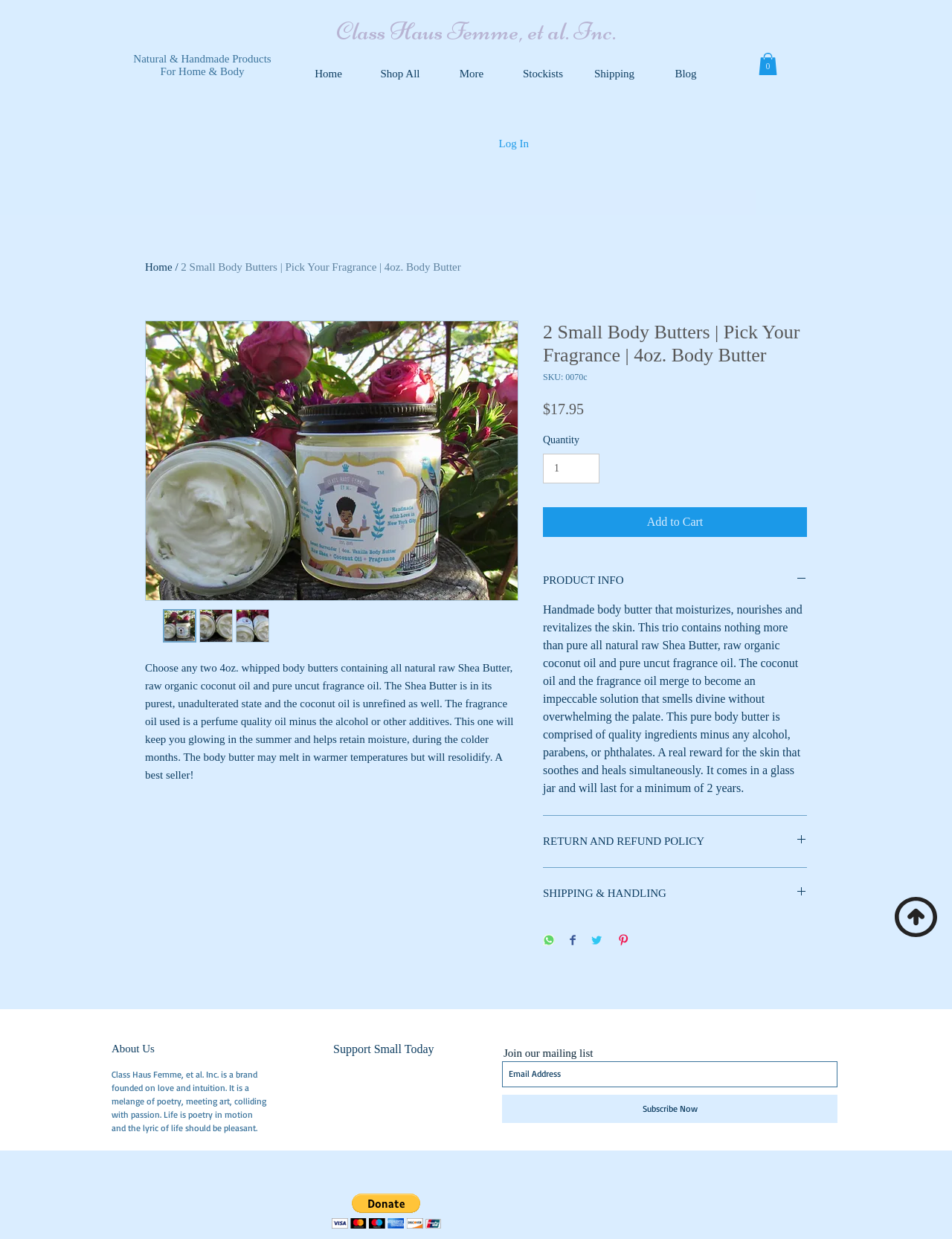Locate the bounding box coordinates of the segment that needs to be clicked to meet this instruction: "Search using the search form".

None